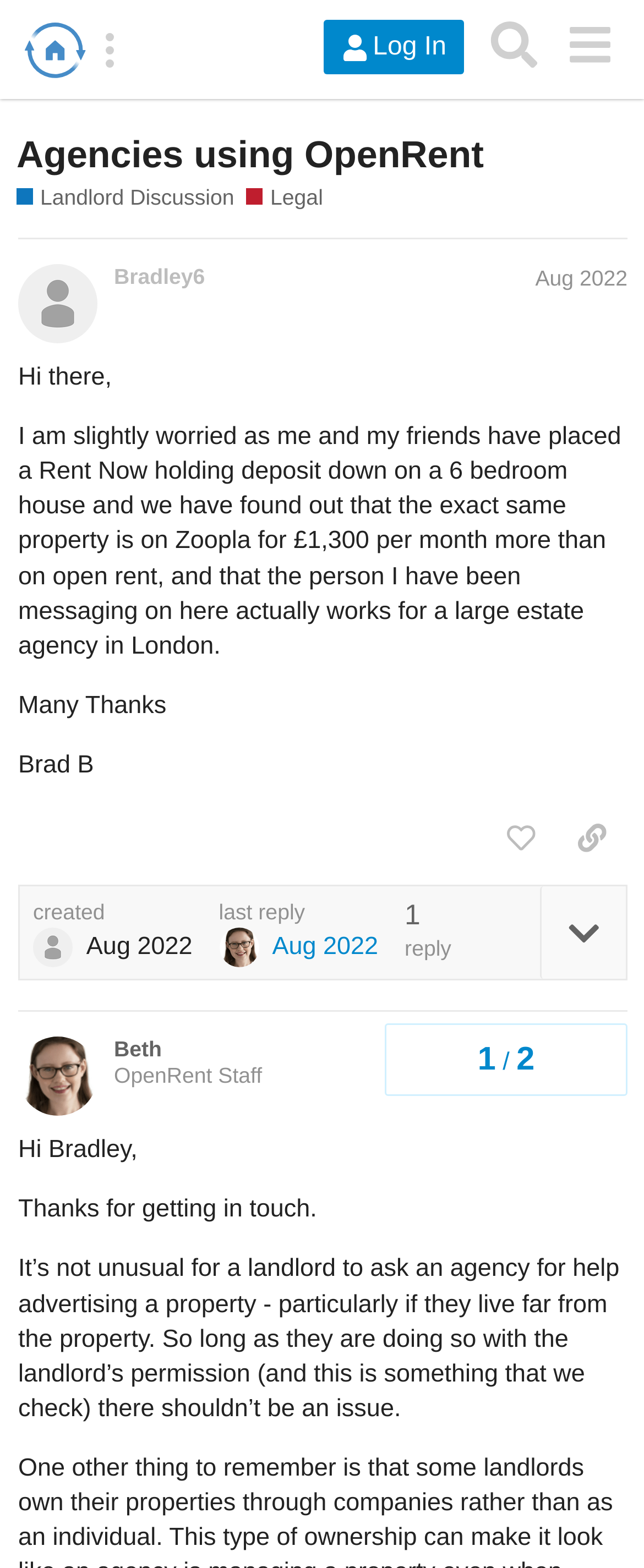Find the bounding box coordinates of the element to click in order to complete the given instruction: "Click the 'Programable Thermal Shock Chamber' link."

None